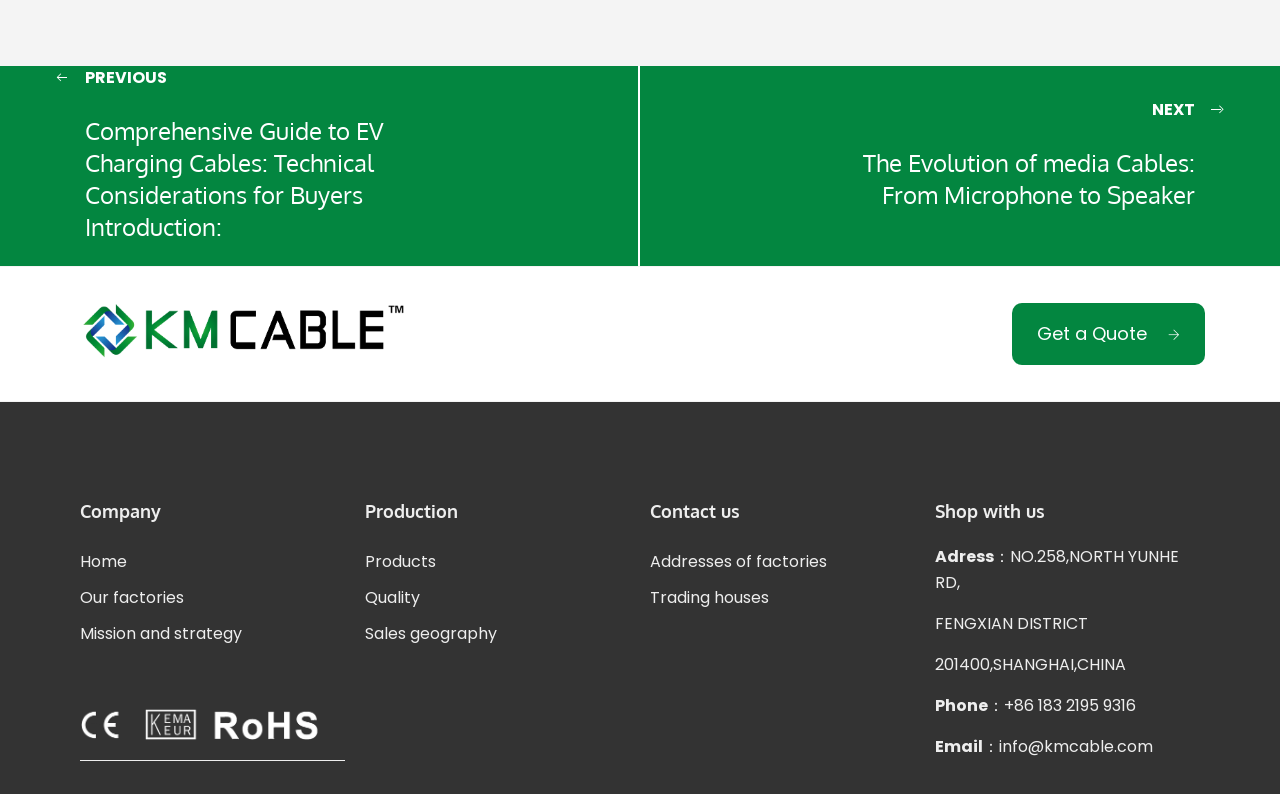Highlight the bounding box coordinates of the region I should click on to meet the following instruction: "Learn about the company's mission and strategy".

[0.062, 0.783, 0.189, 0.812]